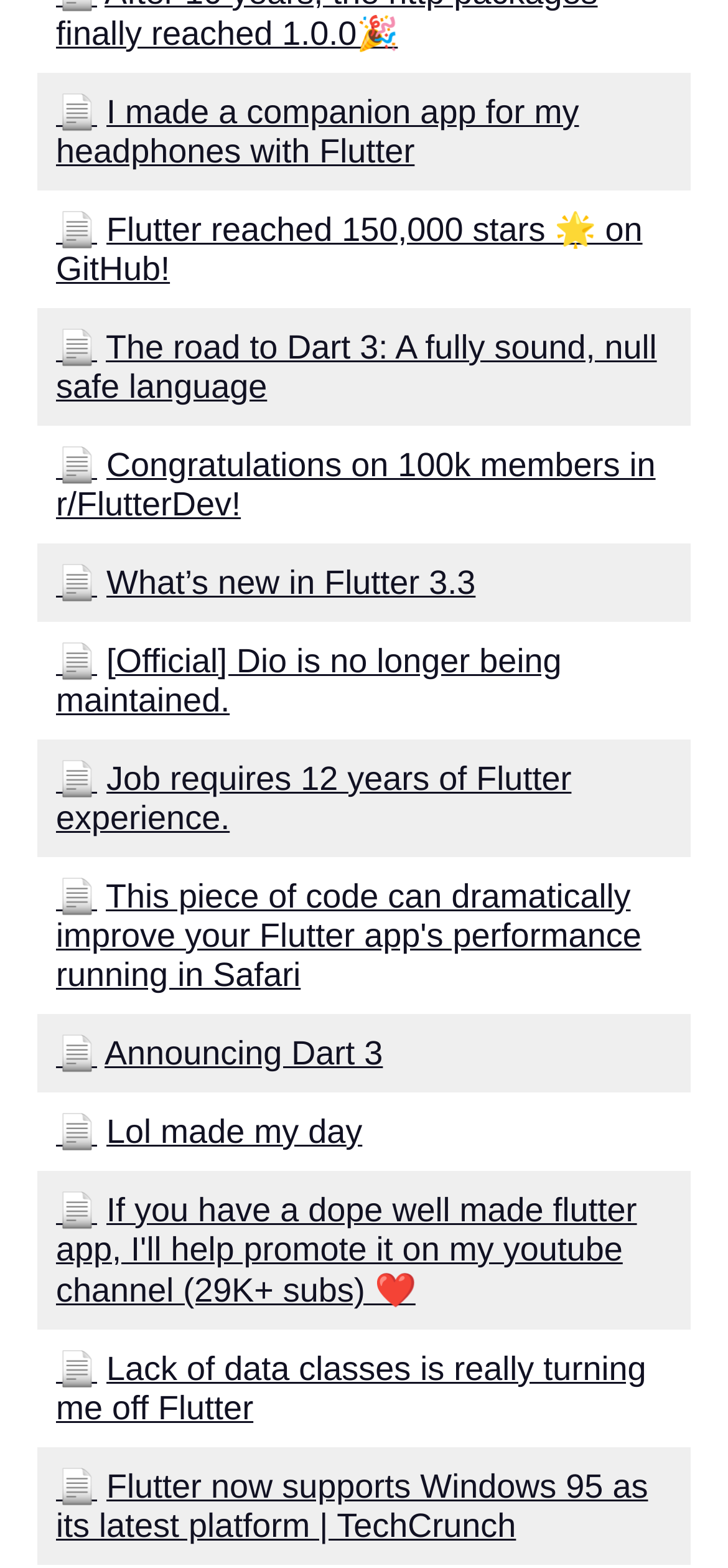Given the element description: "NECAT", predict the bounding box coordinates of the UI element it refers to, using four float numbers between 0 and 1, i.e., [left, top, right, bottom].

None